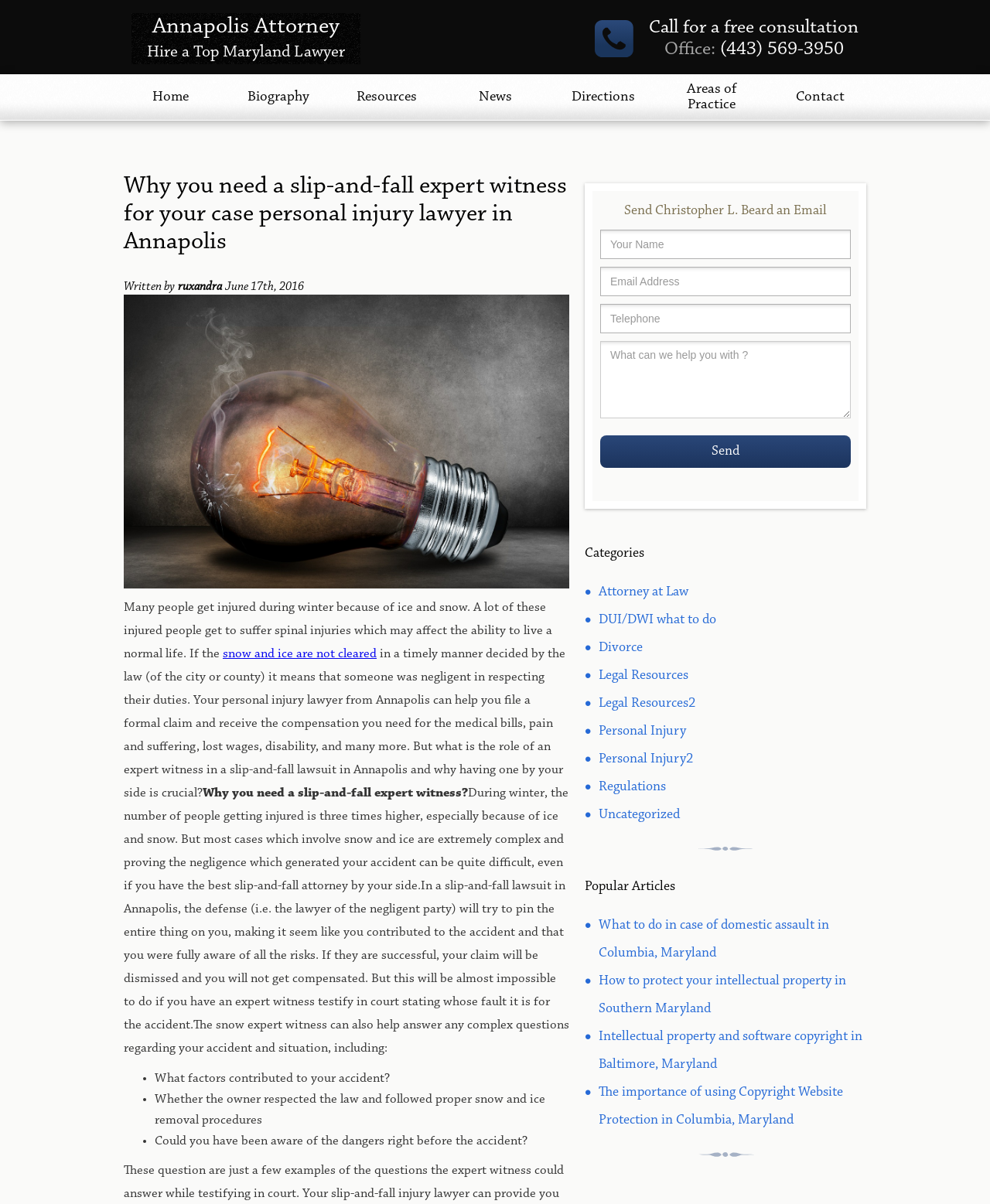Please locate the bounding box coordinates for the element that should be clicked to achieve the following instruction: "Fill in the 'Your Name' textbox". Ensure the coordinates are given as four float numbers between 0 and 1, i.e., [left, top, right, bottom].

[0.606, 0.191, 0.859, 0.215]